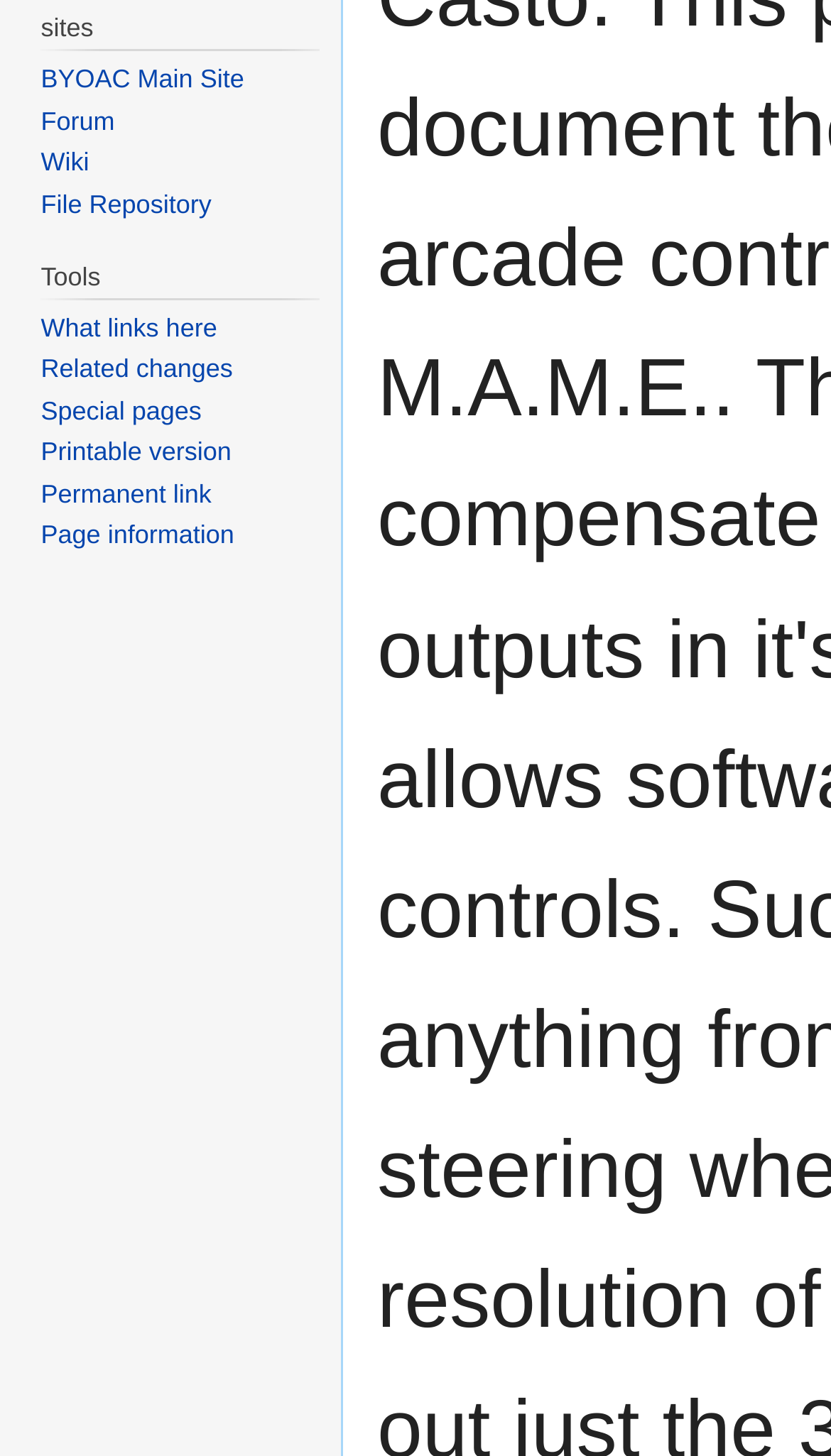Find the bounding box coordinates of the UI element according to this description: "Wiki".

[0.049, 0.101, 0.107, 0.122]